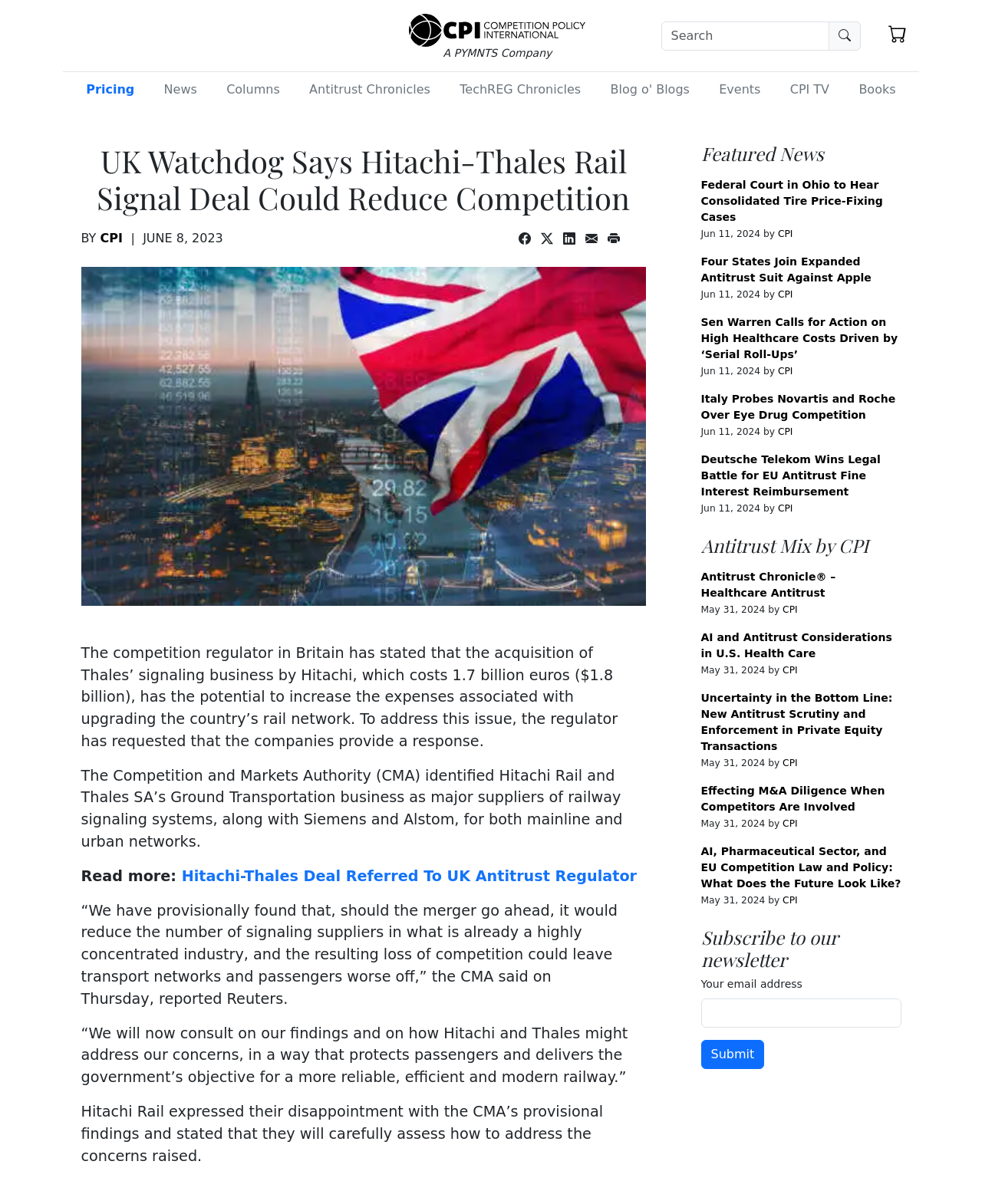Determine the bounding box coordinates of the target area to click to execute the following instruction: "Subscribe to the newsletter."

[0.714, 0.769, 0.918, 0.806]